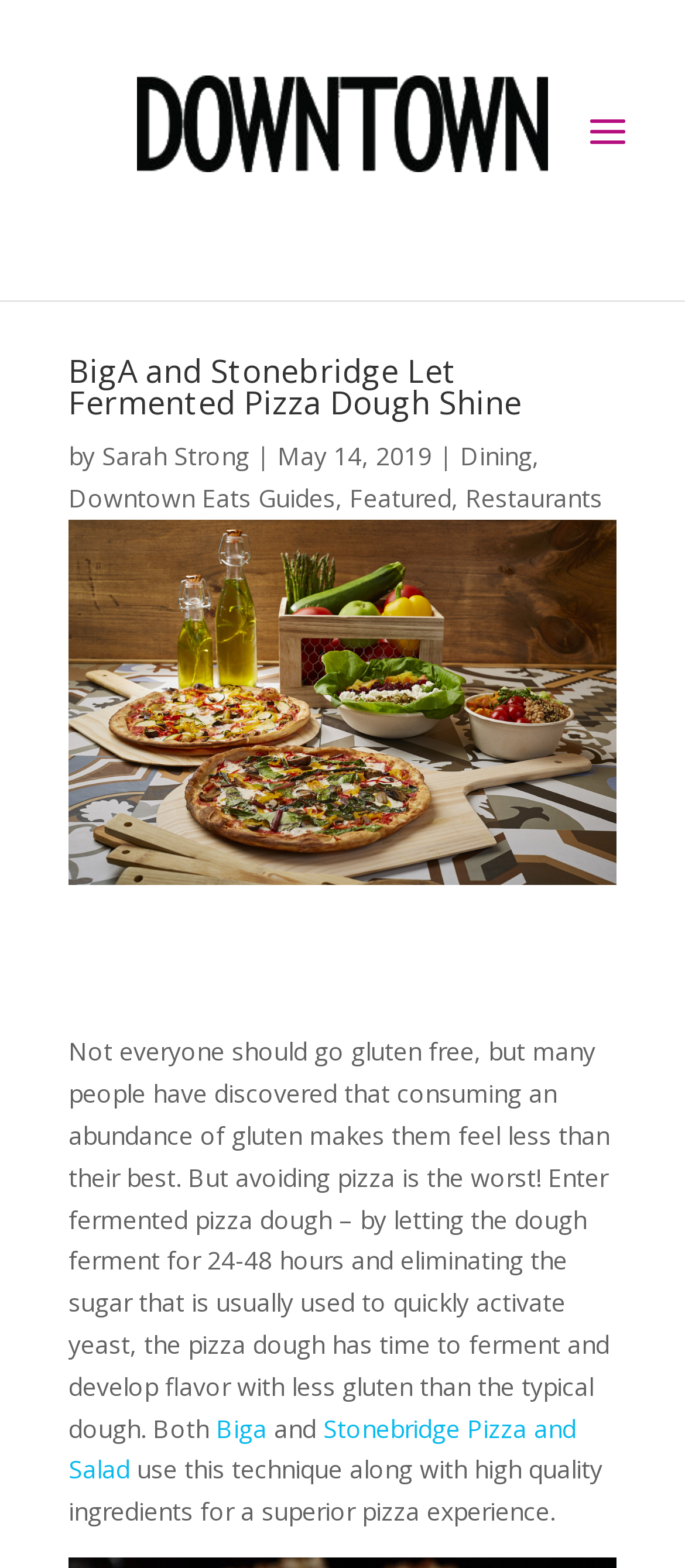Pinpoint the bounding box coordinates of the element you need to click to execute the following instruction: "Visit the Dining page". The bounding box should be represented by four float numbers between 0 and 1, in the format [left, top, right, bottom].

[0.672, 0.28, 0.777, 0.301]